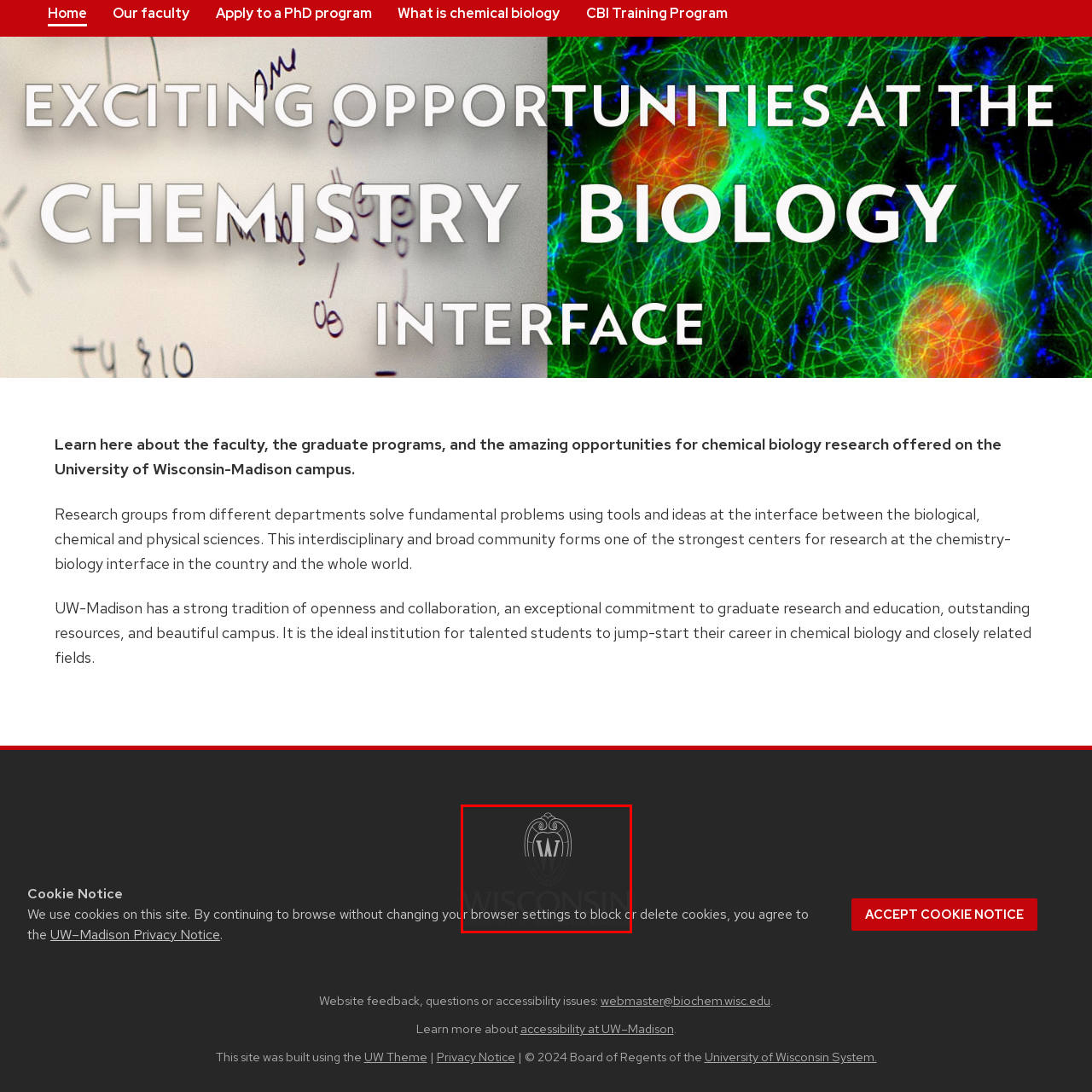Explain in detail what is depicted in the image enclosed by the red boundary.

The image features the logo of the University of Wisconsin-Madison, prominently displayed in a stylized design. The logo consists of a decorative emblem above the letter "W," which symbolizes the university. Below the emblem, the word "WISCONSIN" is presented in an elegant, bold font that underscores the institution's identity. The image is set against a dark background, enhancing the logo's visibility and prominence. This logo typically serves as a link to the university's main website, inviting visitors to explore more about its programs, research, and community engagement.